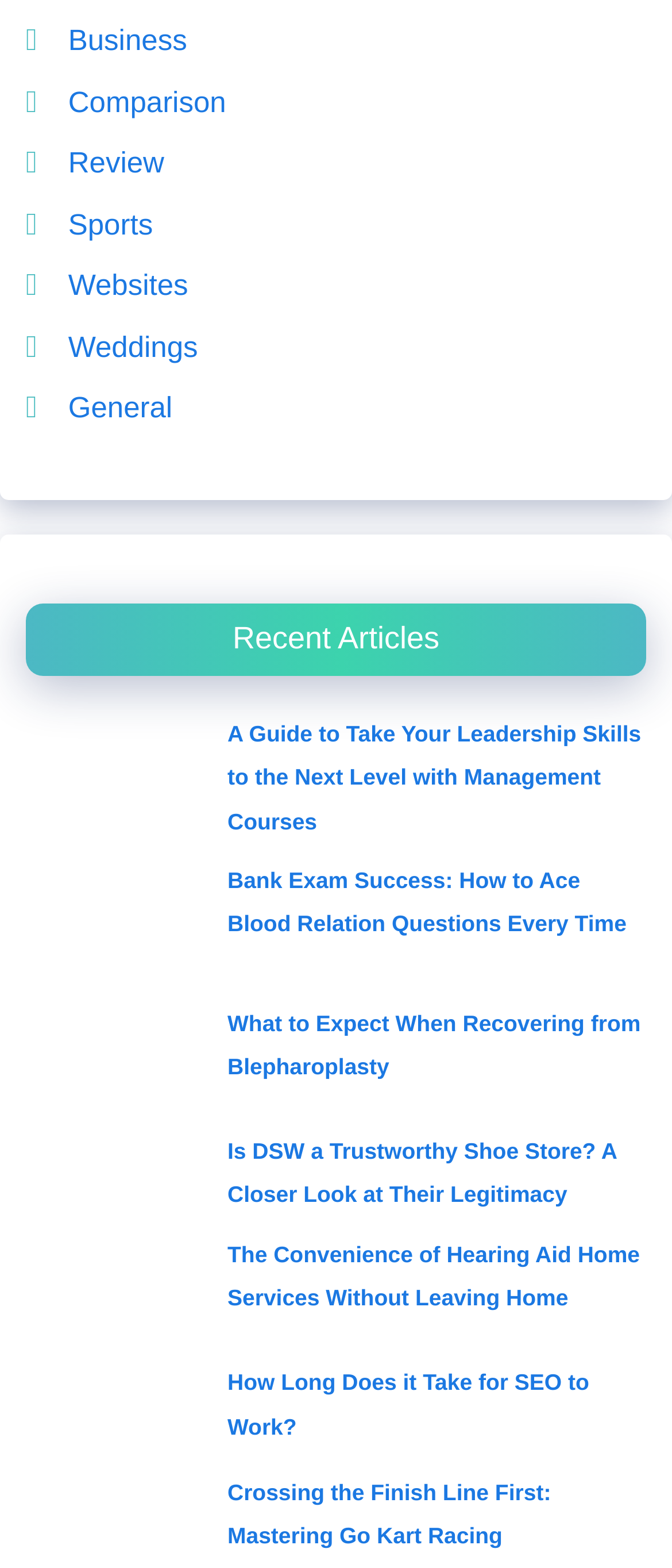Respond with a single word or phrase to the following question:
What is the title of the first article?

A Guide to Take Your Leadership Skills to the Next Level with Management Courses